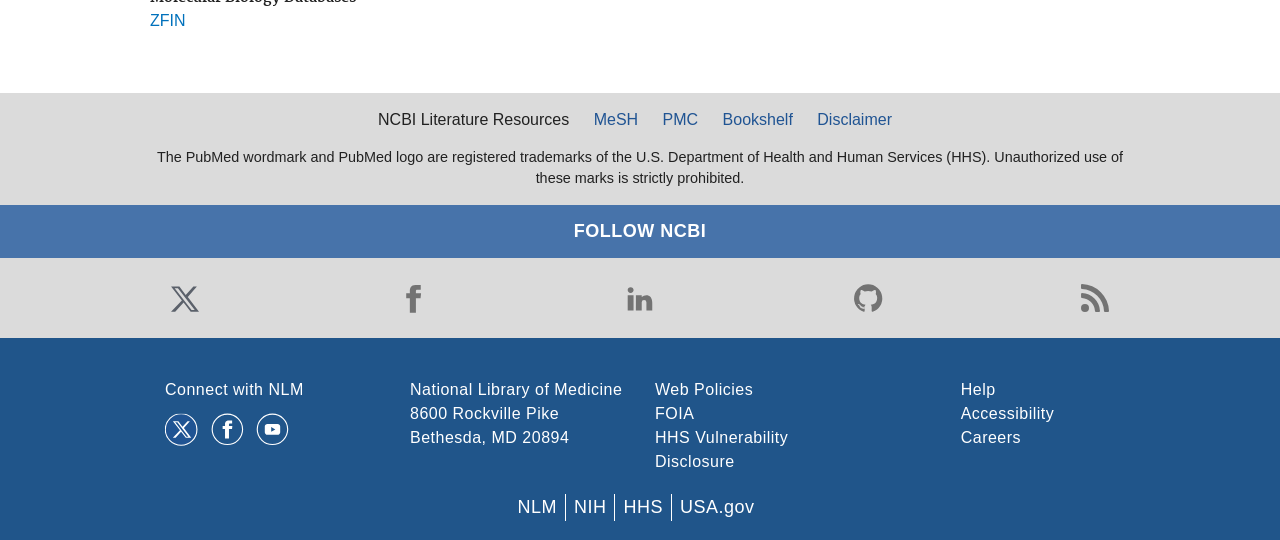Show the bounding box coordinates of the region that should be clicked to follow the instruction: "Follow NCBI on Twitter."

[0.129, 0.514, 0.16, 0.588]